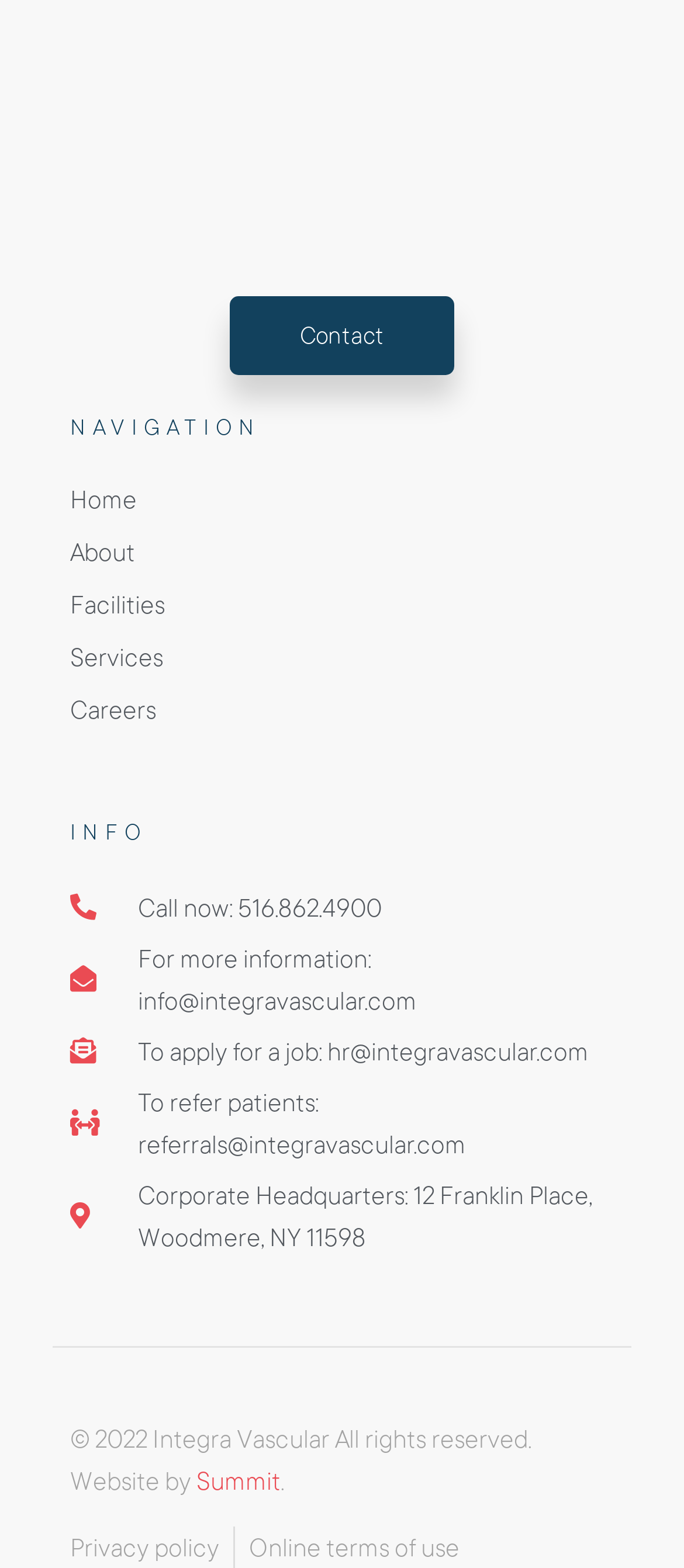Please identify the bounding box coordinates of the element's region that I should click in order to complete the following instruction: "Click Contact". The bounding box coordinates consist of four float numbers between 0 and 1, i.e., [left, top, right, bottom].

[0.336, 0.189, 0.664, 0.239]